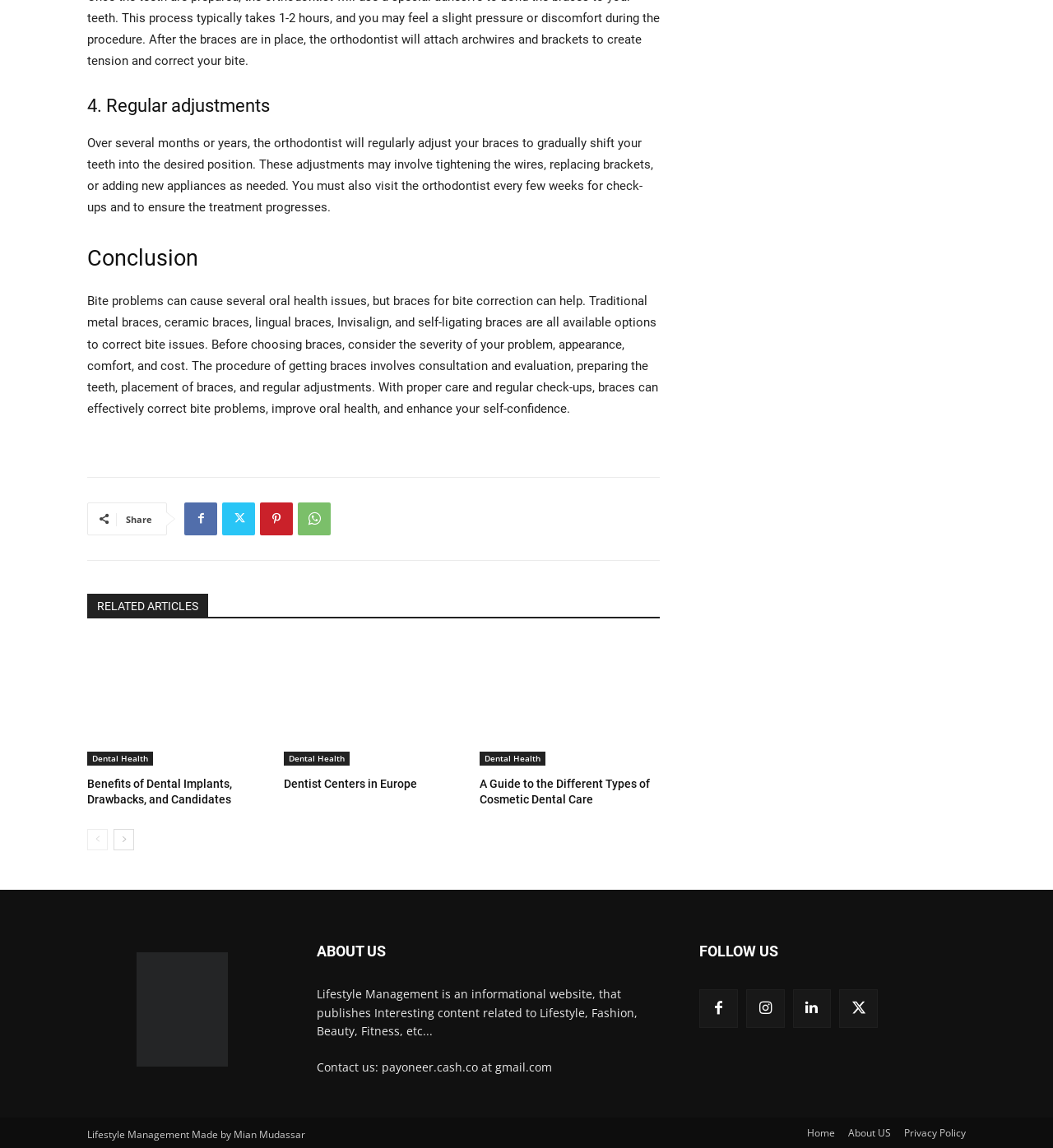What are the available options for bite correction?
Please use the visual content to give a single word or phrase answer.

Several types of braces